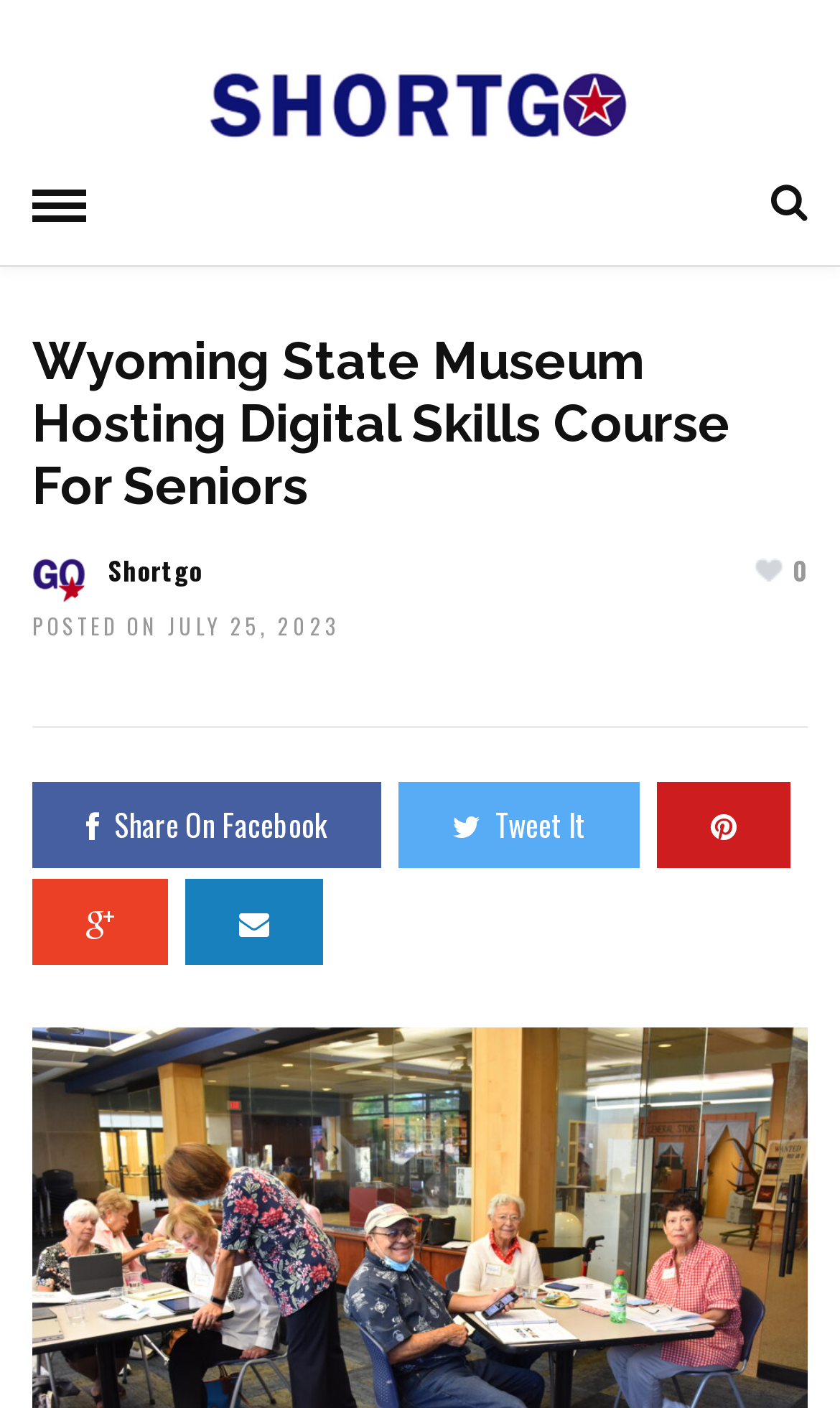Create a full and detailed caption for the entire webpage.

The webpage is about the Wyoming State Museum's Digital Skills Course for Seniors, specifically for Apple users. At the top, there is a layout table that spans almost the entire width of the page. Within this table, there are three links, with the first one being a logo or icon, the second one being a search icon, and the third one being a smaller link.

Below the layout table, there is a prominent heading that reads "Wyoming State Museum Hosting Digital Skills Course For Seniors". This heading is centered and takes up a significant portion of the page's width.

Underneath the heading, there is a link to "Shortgo" and a static text that indicates the post was made on July 25, 2023. On the right side of the page, there is a link with the text "0", which may indicate the number of comments or views.

A horizontal separator line divides the page, separating the top section from the bottom section. In the bottom section, there are four social media links, each with an icon: Share On Facebook, Tweet It, and two others. These links are arranged horizontally, with the Facebook link on the left and the others following it.